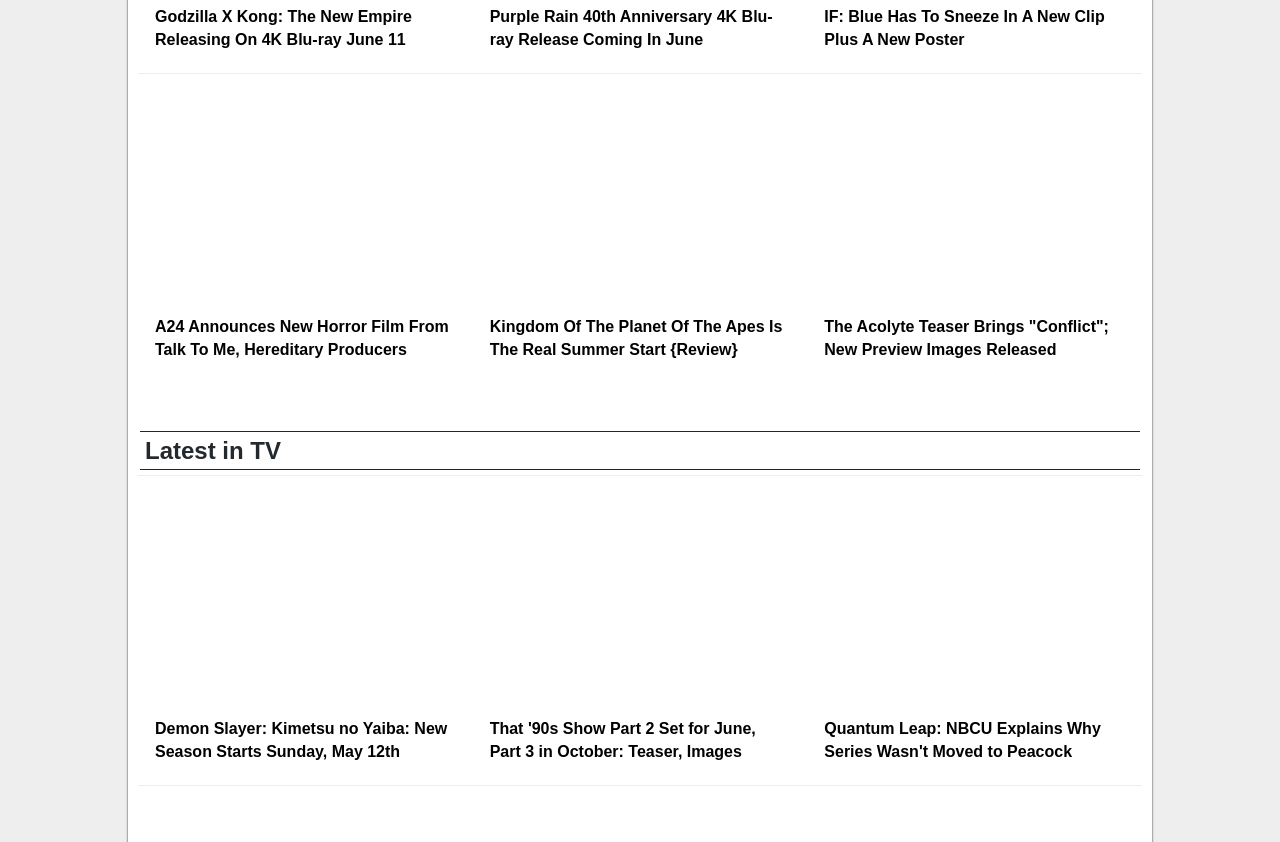Using the format (top-left x, top-left y, bottom-right x, bottom-right y), provide the bounding box coordinates for the described UI element. All values should be floating point numbers between 0 and 1: alt="THE ACOLYTE"

[0.642, 0.106, 0.88, 0.373]